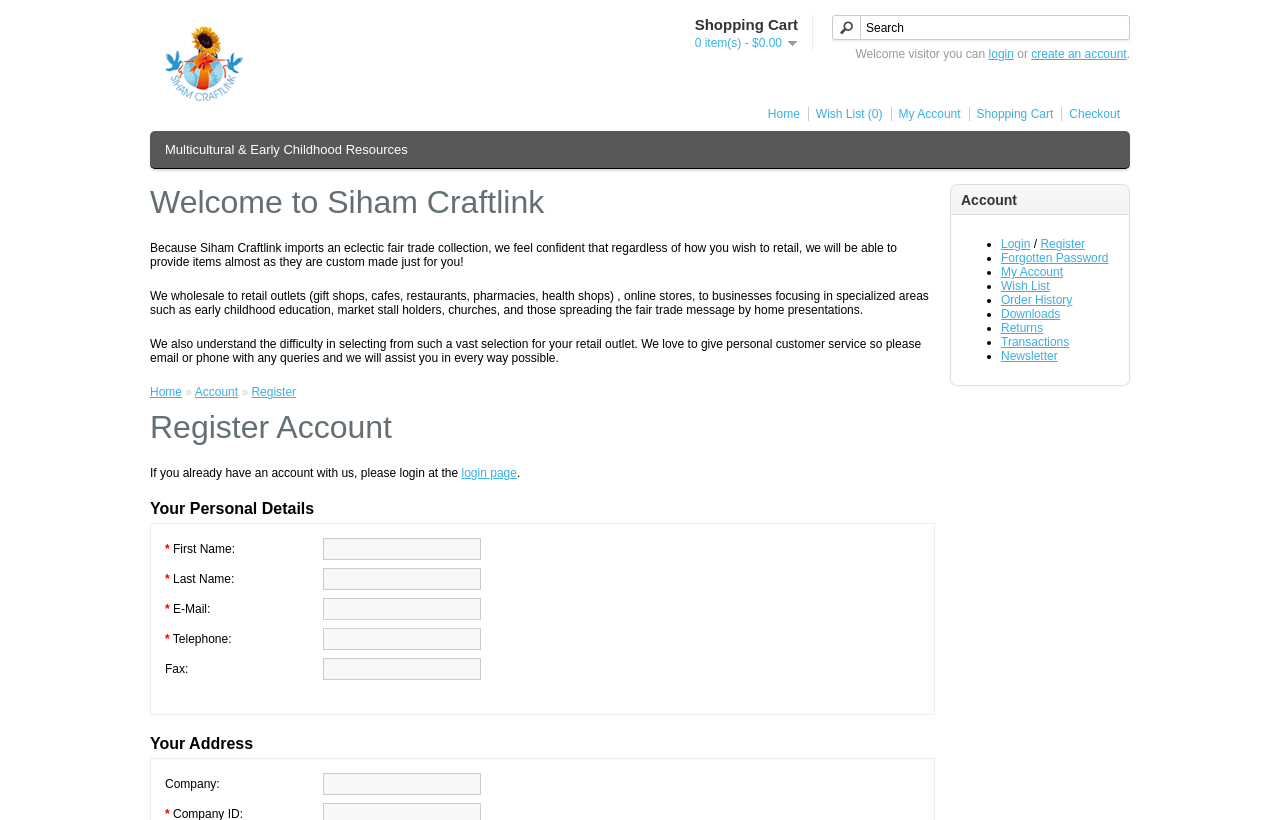Find the bounding box coordinates of the area that needs to be clicked in order to achieve the following instruction: "register for an account". The coordinates should be specified as four float numbers between 0 and 1, i.e., [left, top, right, bottom].

[0.813, 0.289, 0.848, 0.306]